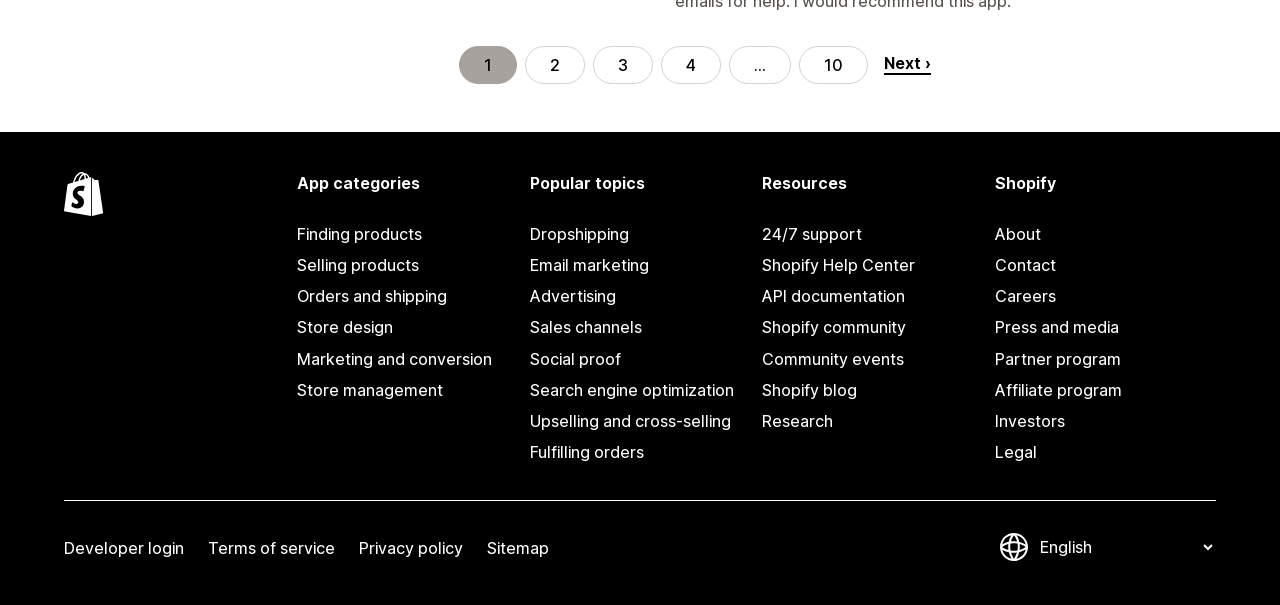Please specify the coordinates of the bounding box for the element that should be clicked to carry out this instruction: "Go to Page 2". The coordinates must be four float numbers between 0 and 1, formatted as [left, top, right, bottom].

[0.41, 0.075, 0.457, 0.138]